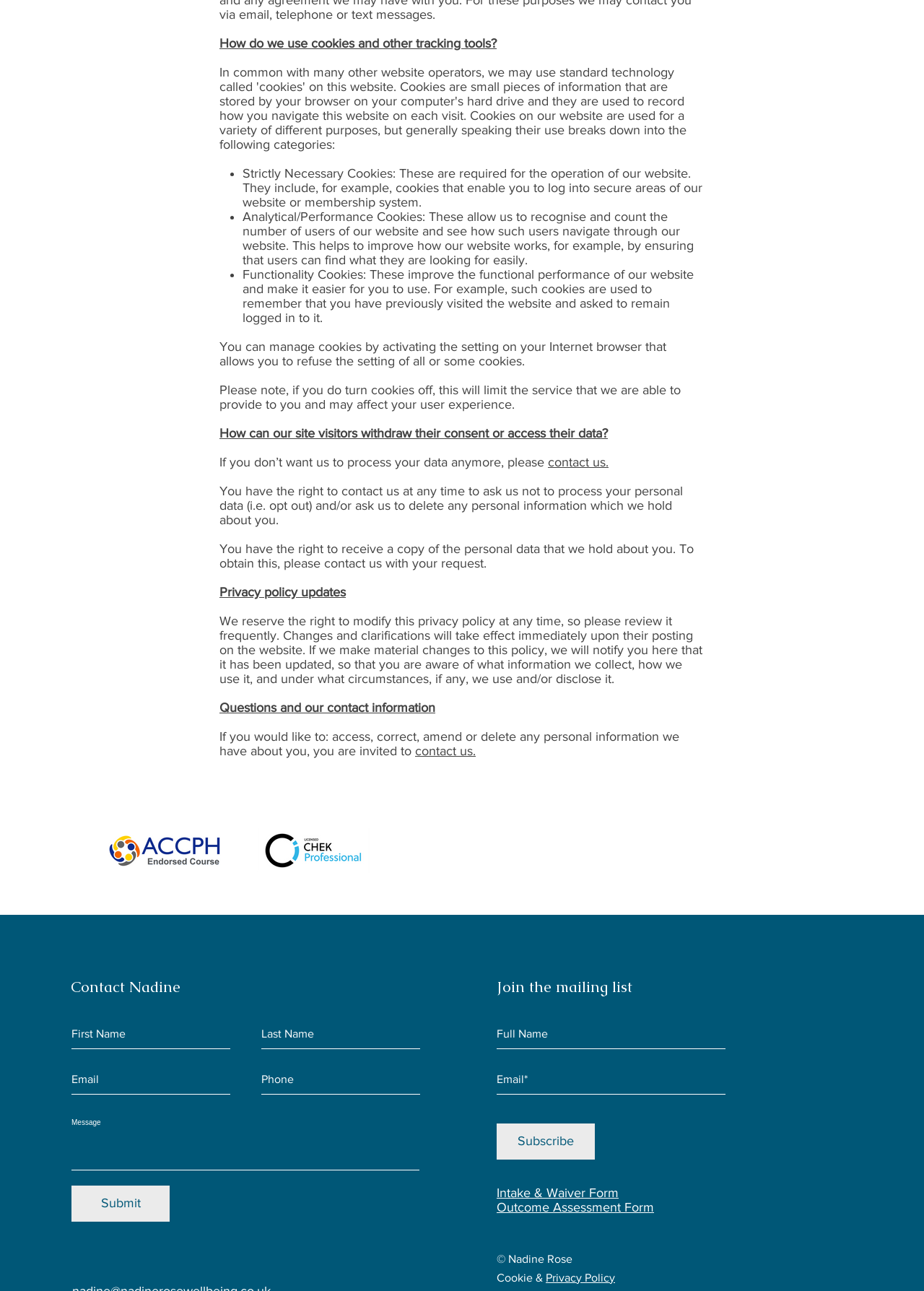Please give a succinct answer to the question in one word or phrase:
What is the purpose of the 'Contact Nadine' section?

To contact Nadine